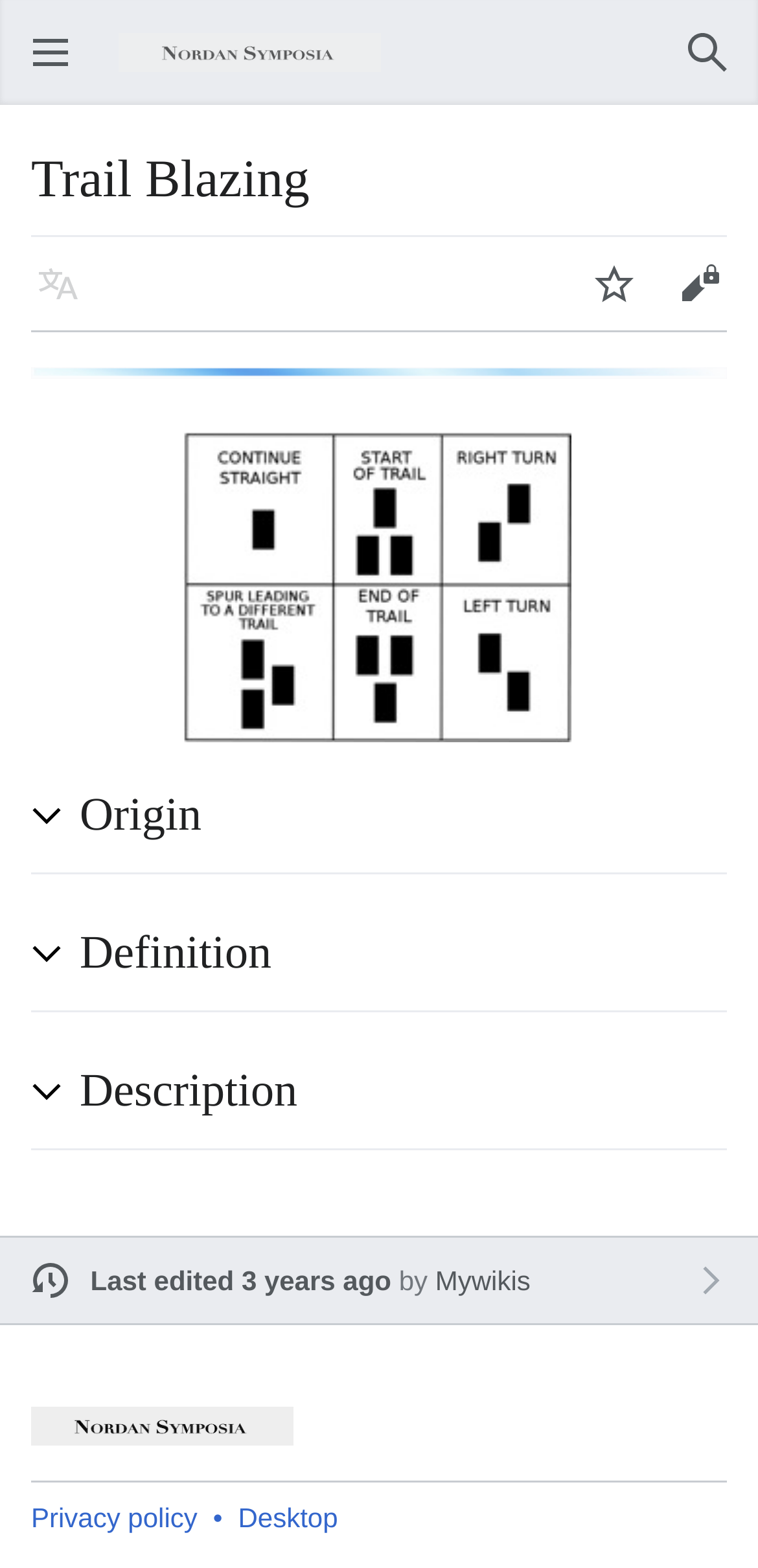Please pinpoint the bounding box coordinates for the region I should click to adhere to this instruction: "Open main menu".

[0.041, 0.006, 0.074, 0.022]